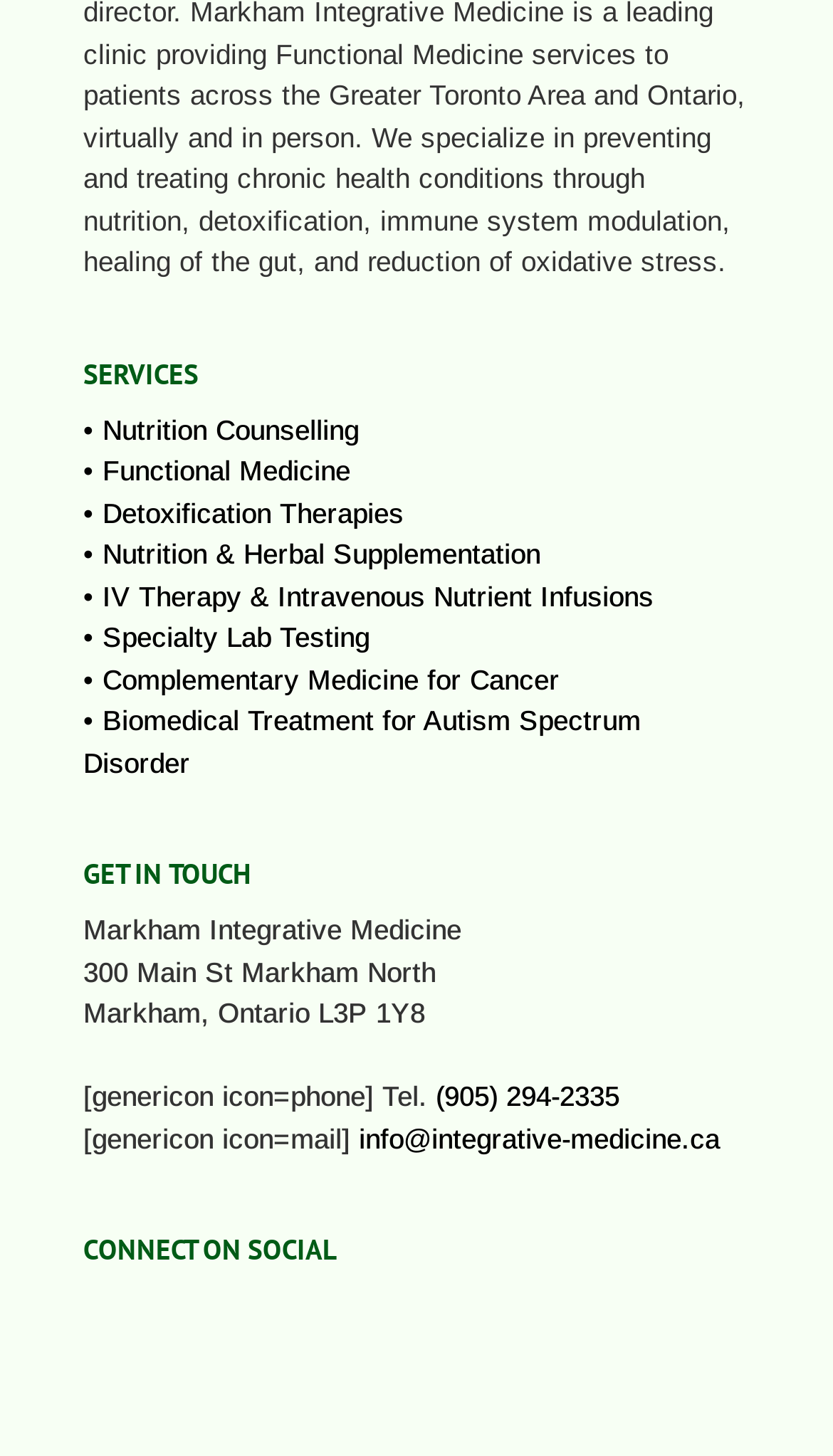Provide the bounding box coordinates of the section that needs to be clicked to accomplish the following instruction: "Click on Nutrition Counselling."

[0.1, 0.284, 0.431, 0.306]